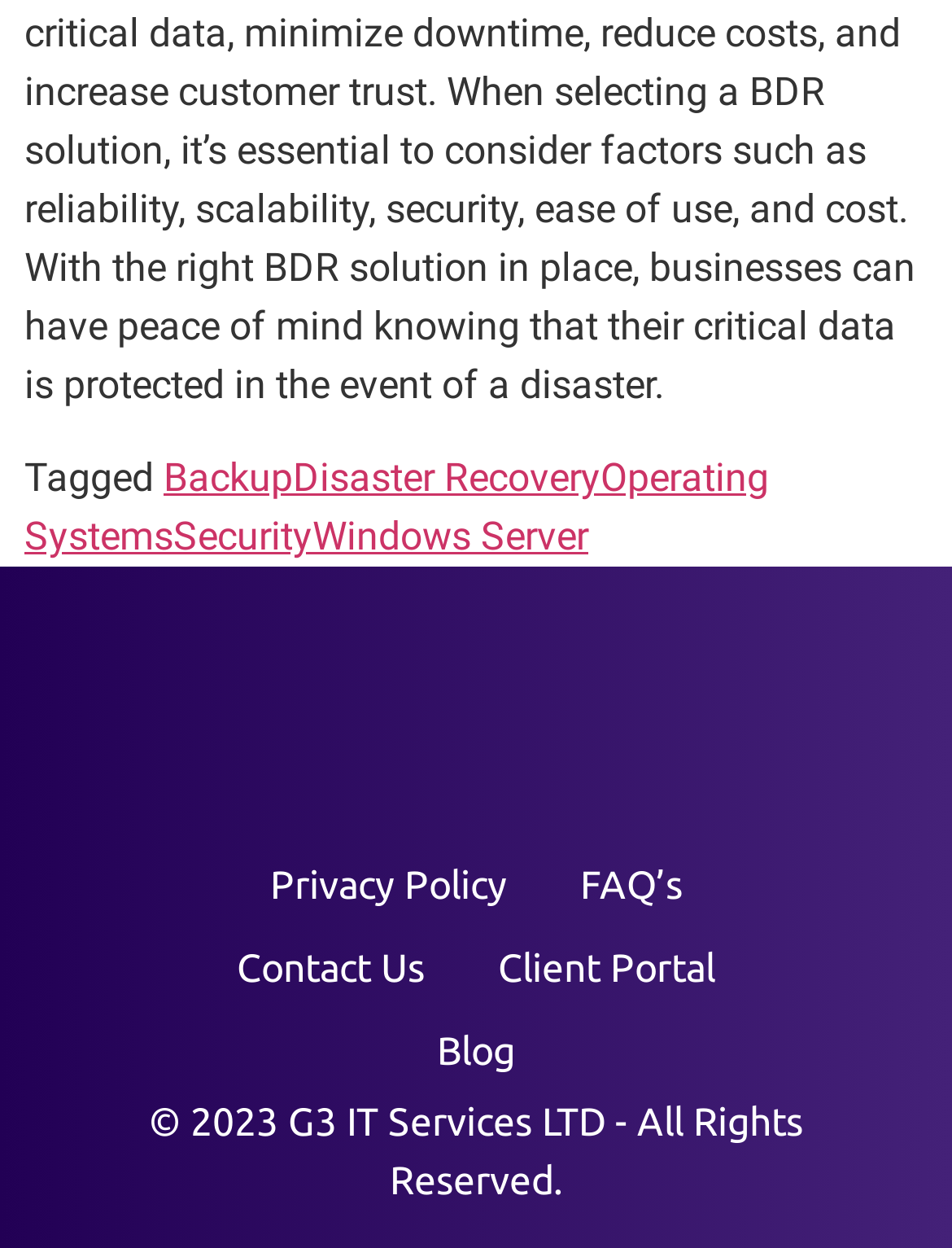Utilize the details in the image to give a detailed response to the question: What is the company name?

The company name can be found in the link 'G3 IT Services' which is located at the bottom of the webpage, and it also has an associated image with the same name.